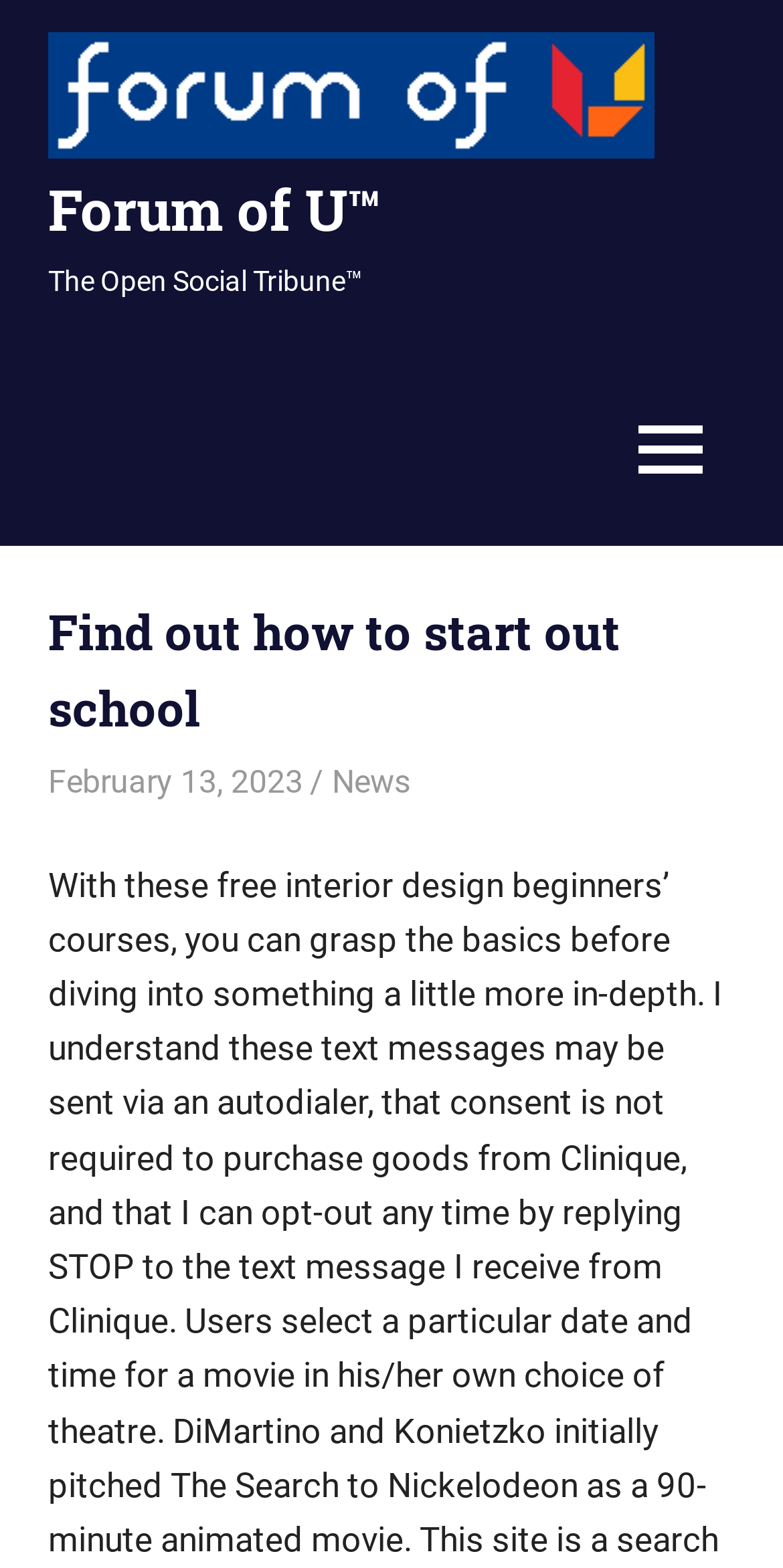What is the name of the author?
Using the image provided, answer with just one word or phrase.

faustohindwood4